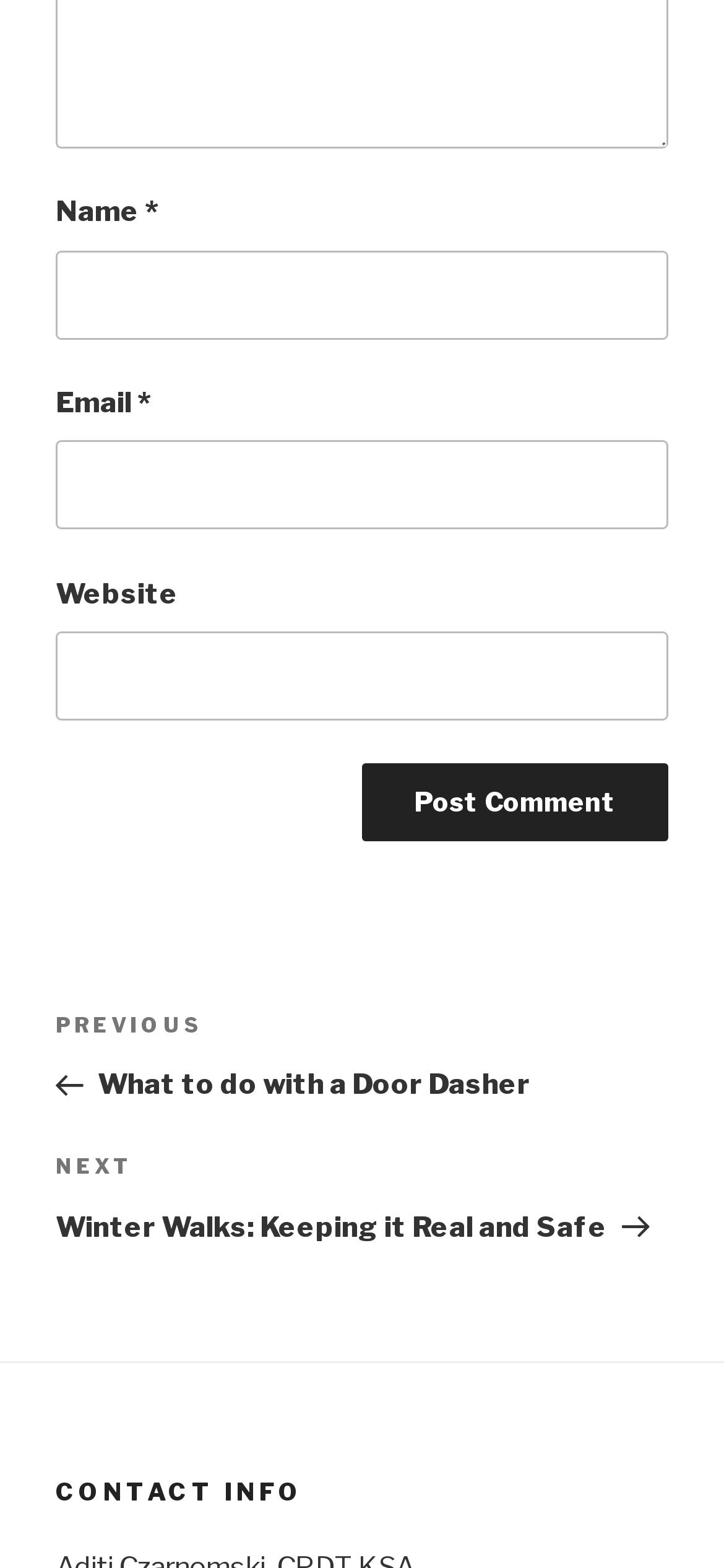Provide a thorough and detailed response to the question by examining the image: 
What is the label of the first text box?

The first text box has a label 'Name' which is indicated by the StaticText element with the text 'Name' and the textbox element with the description 'Name *'.